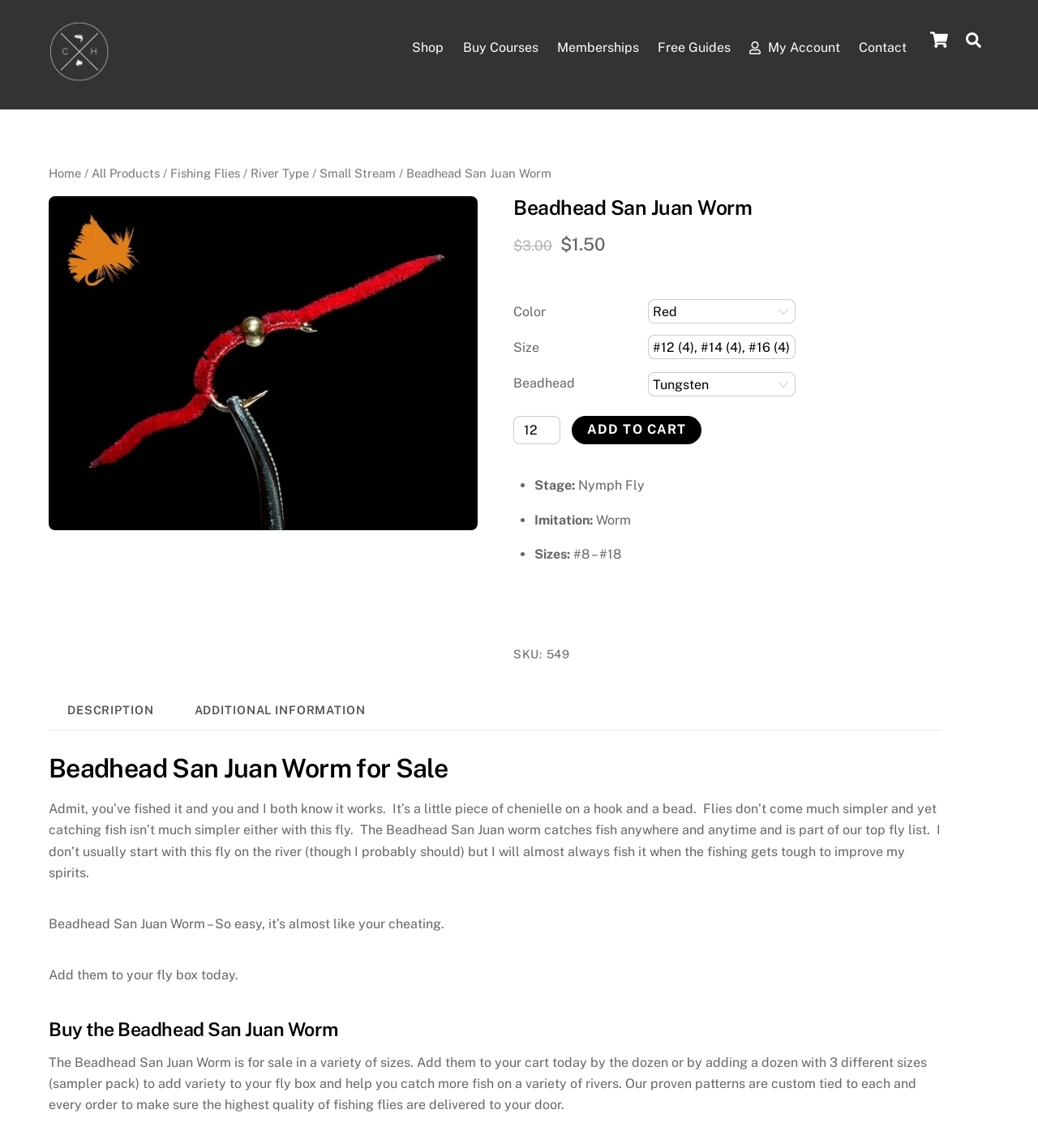What is the recommended way to add the Beadhead San Juan Worm to your fly box?
Please respond to the question with a detailed and informative answer.

The recommended way to add the Beadhead San Juan Worm to your fly box can be determined by reading the product description, which suggests adding them 'by the dozen or by adding a dozen with 3 different sizes (sampler pack)'.